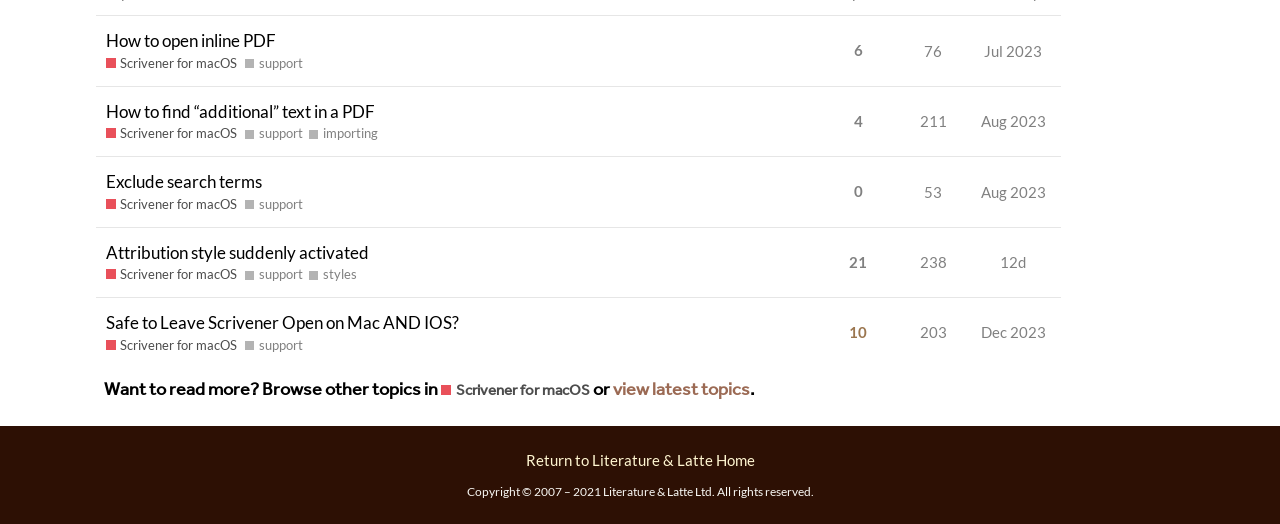From the element description Terms and Conditions, predict the bounding box coordinates of the UI element. The coordinates must be specified in the format (top-left x, top-left y, bottom-right x, bottom-right y) and should be within the 0 to 1 range.

None